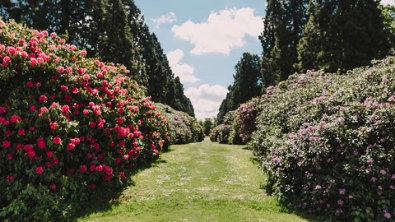Respond with a single word or phrase:
Are there any buildings in the image?

No